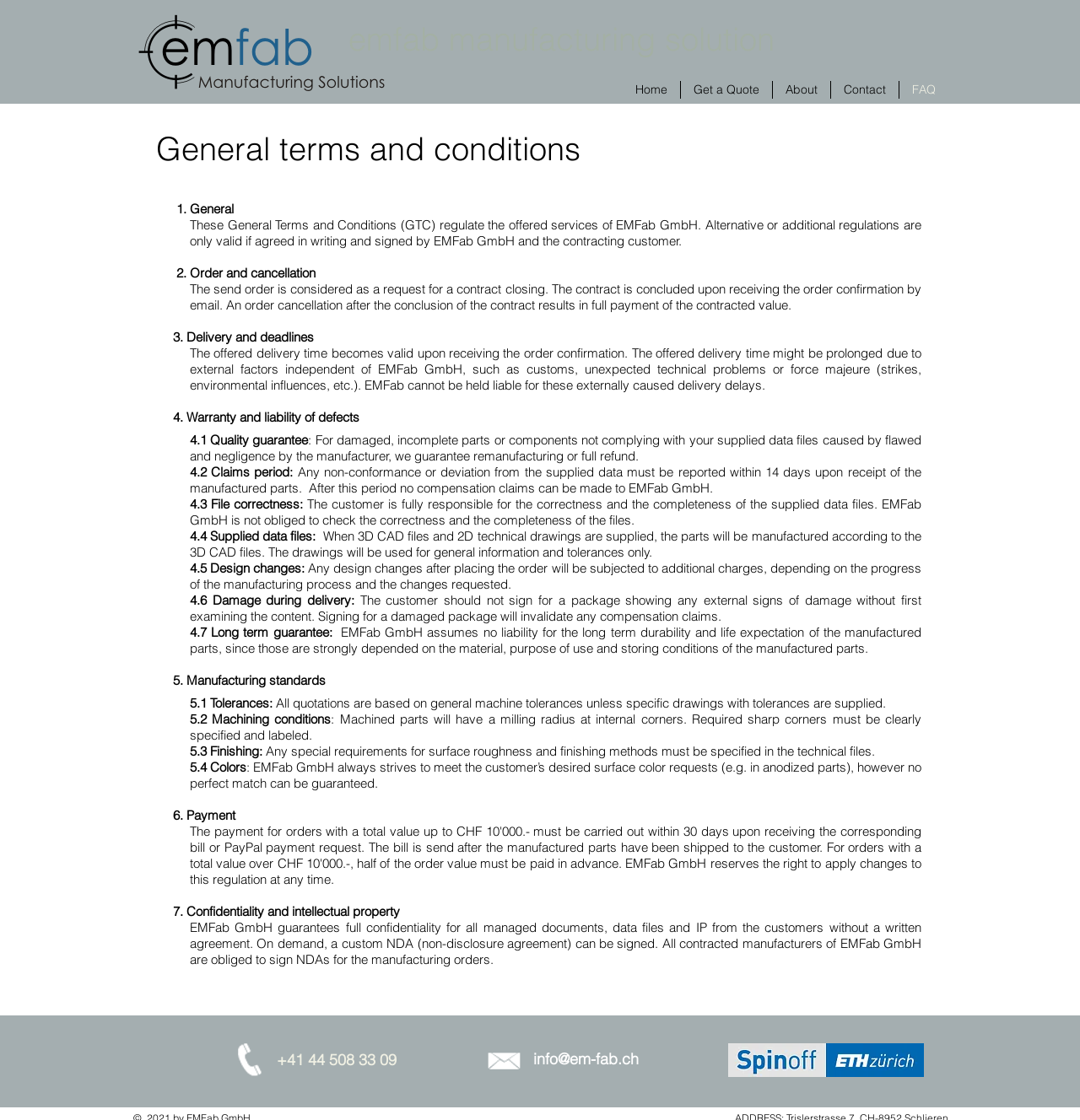Describe in detail what you see on the webpage.

The webpage is about the Terms and Conditions of emfab, a manufacturing solution company. At the top, there is a navigation bar with links to "Home", "Get a Quote", "About", "Contact", and "FAQ". Below the navigation bar, there is a heading that reads "emfab manufacturing solution".

The main content of the webpage is divided into sections, each with a heading and descriptive text. The sections are numbered from 1 to 7, and they cover topics such as General Terms and Conditions, Order and Cancellation, Delivery and Deadlines, Warranty and Liability of Defects, Manufacturing Standards, Payment, and Confidentiality and Intellectual Property.

Each section has multiple paragraphs of text that provide detailed information about the topic. The text is organized in a clear and concise manner, making it easy to read and understand. There are no images on the page, and the focus is on providing detailed information about the company's terms and conditions.

At the bottom of the page, there is a region with contact information, including a phone number and an email address. There are also two links, one of which is an email link. The overall layout of the page is clean and easy to navigate, with clear headings and concise text that makes it easy to find the information you need.